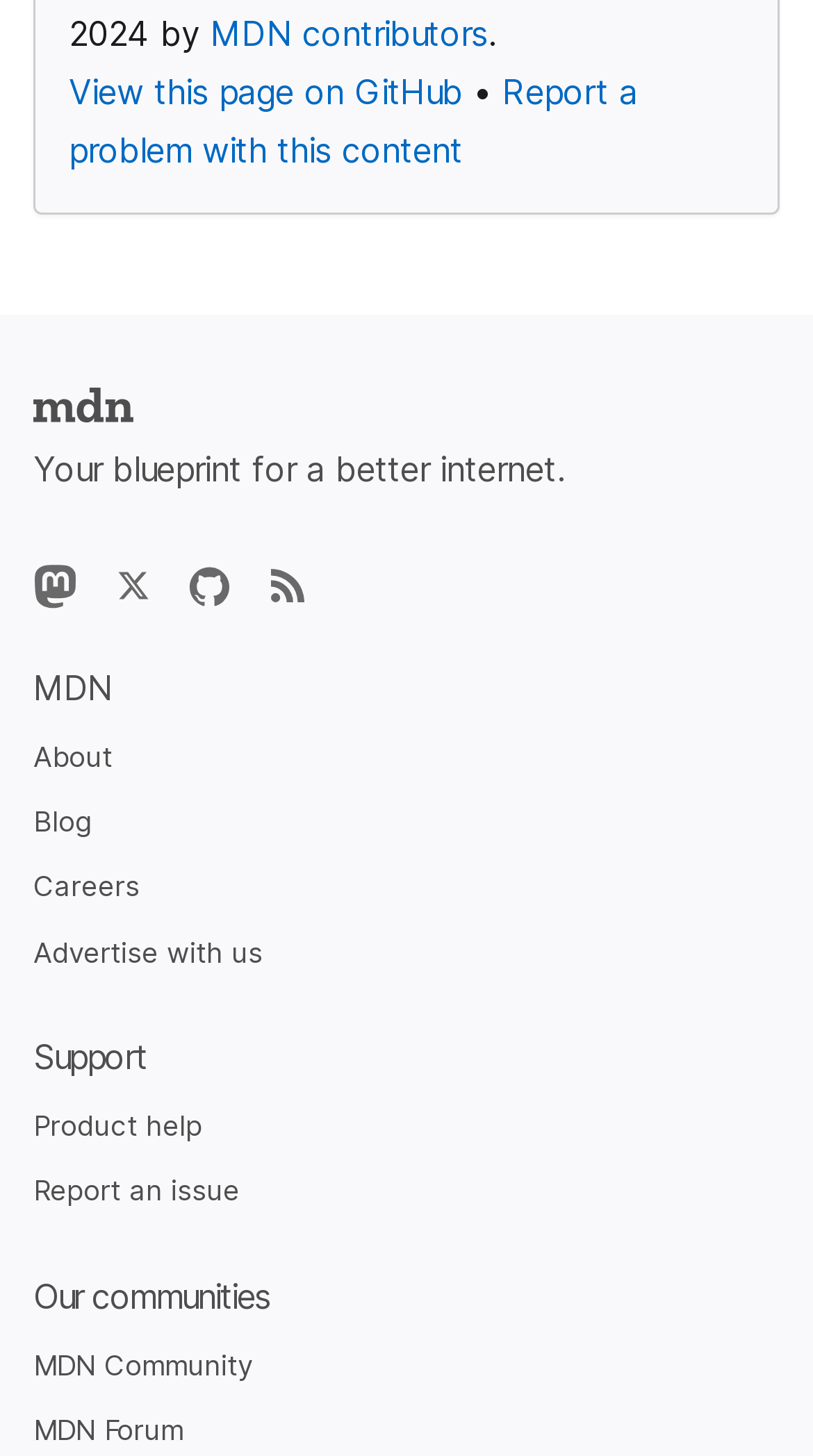Please locate the bounding box coordinates of the element that should be clicked to achieve the given instruction: "Learn about Real Estate Consulting".

None